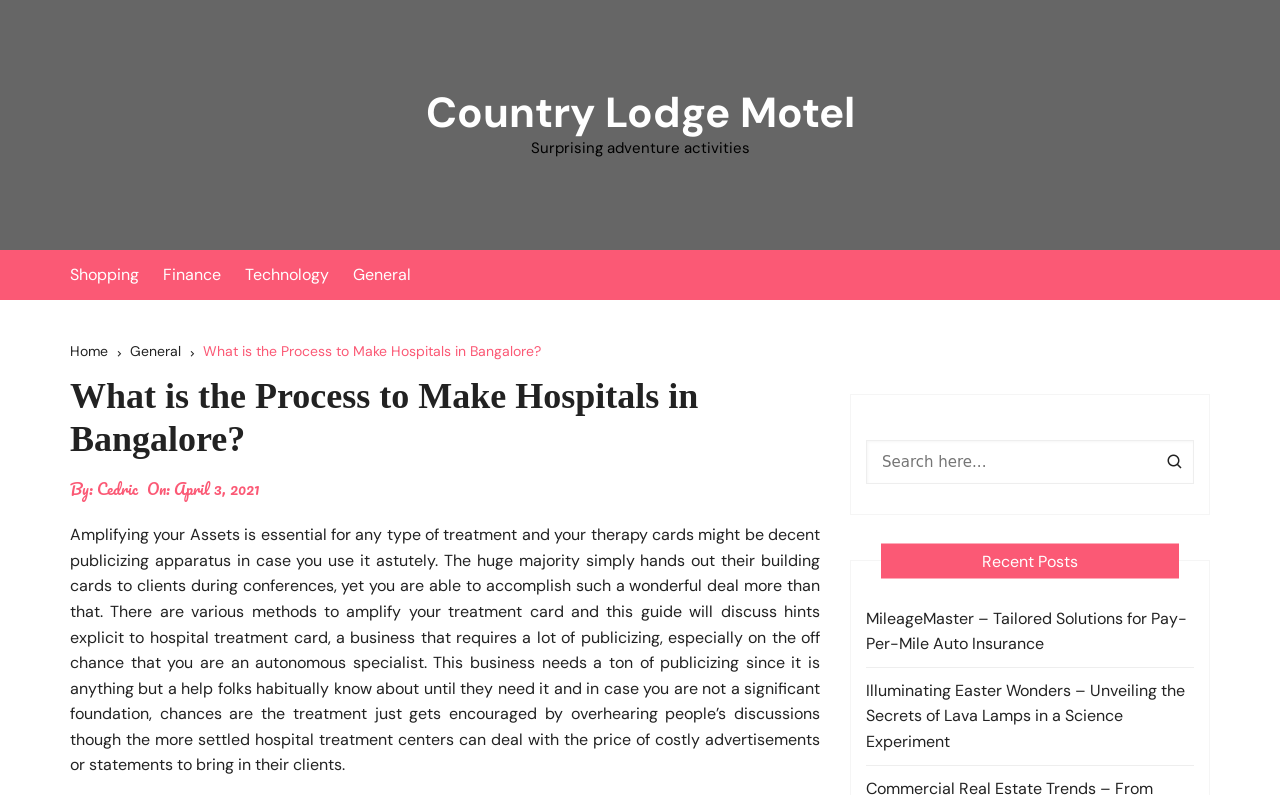What is the date of the article?
Can you give a detailed and elaborate answer to the question?

The date of the article is mentioned as 'April 3, 2021' in the text 'On: April 3, 2021' which appears below the heading of the article.